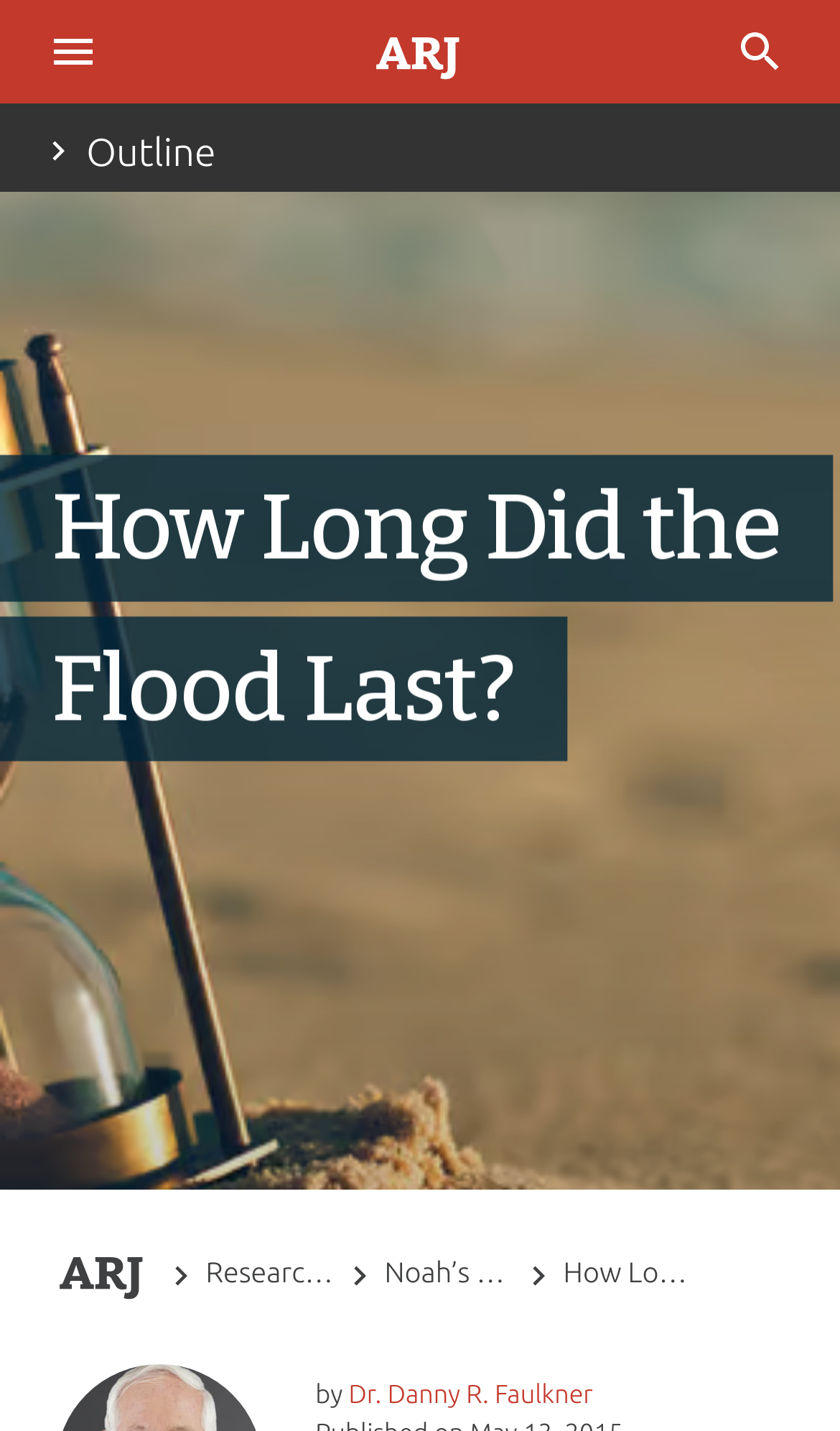Please specify the bounding box coordinates of the area that should be clicked to accomplish the following instruction: "go to the Abstract page". The coordinates should consist of four float numbers between 0 and 1, i.e., [left, top, right, bottom].

[0.01, 0.134, 1.0, 0.201]